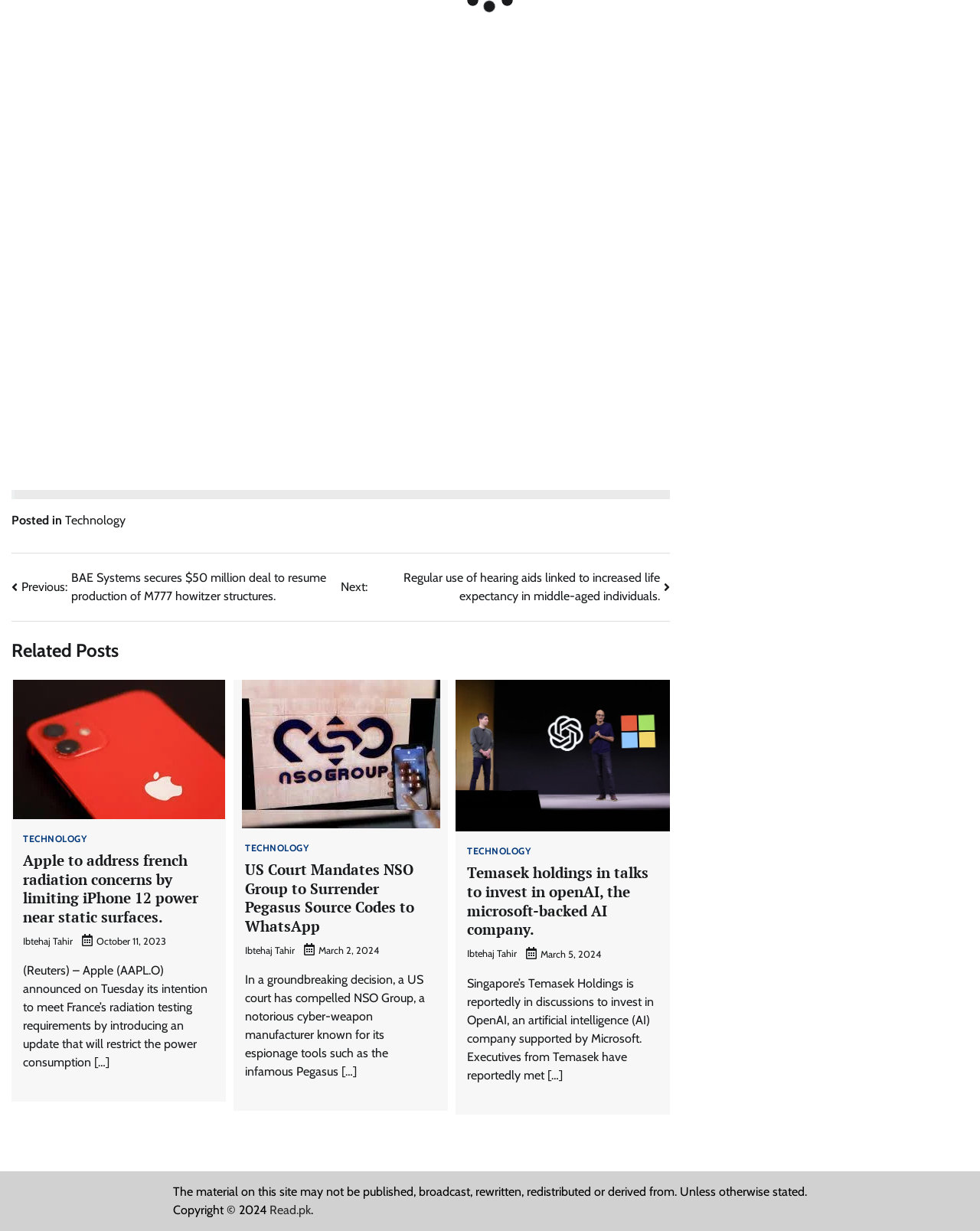Provide the bounding box coordinates for the UI element that is described by this text: "Ibtehaj Tahir". The coordinates should be in the form of four float numbers between 0 and 1: [left, top, right, bottom].

[0.25, 0.767, 0.301, 0.777]